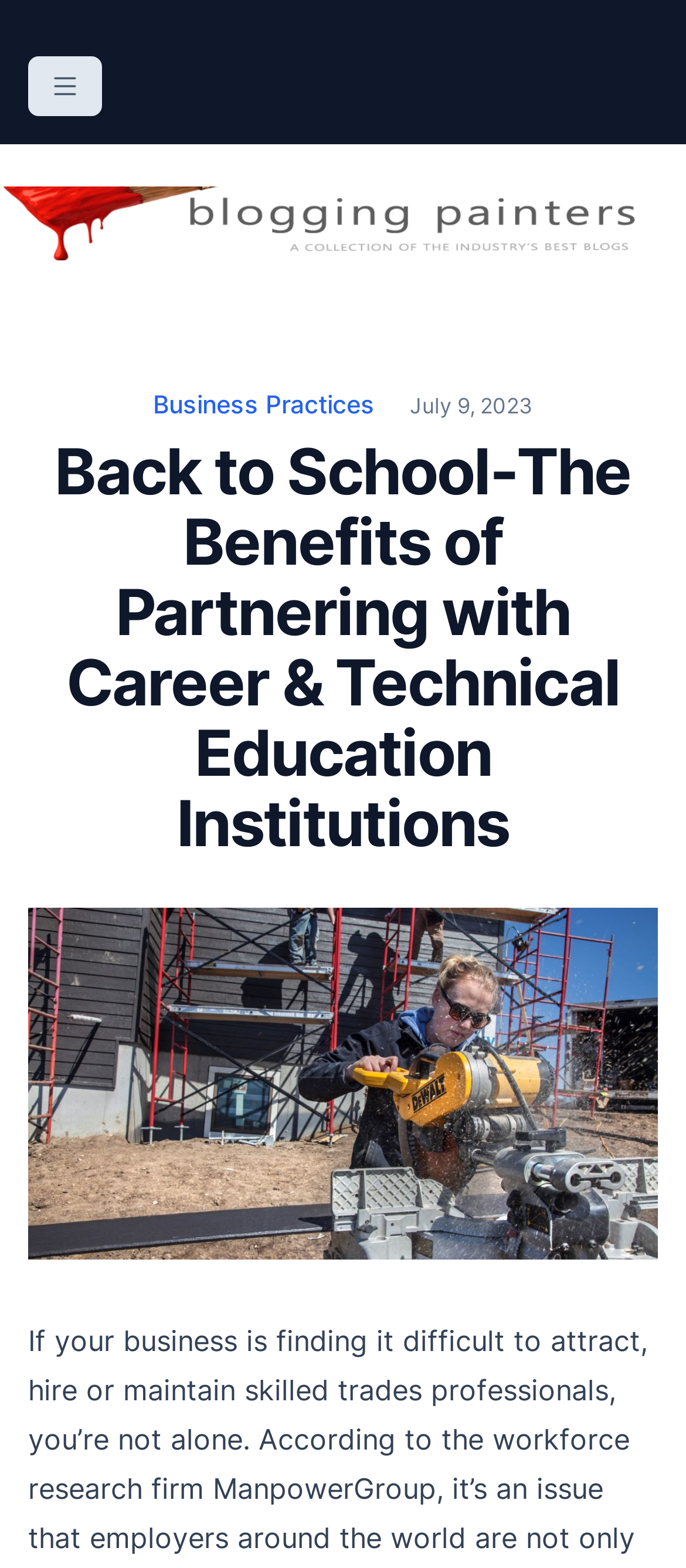Calculate the bounding box coordinates for the UI element based on the following description: "July 9, 2023July 9, 2023". Ensure the coordinates are four float numbers between 0 and 1, i.e., [left, top, right, bottom].

[0.597, 0.251, 0.777, 0.267]